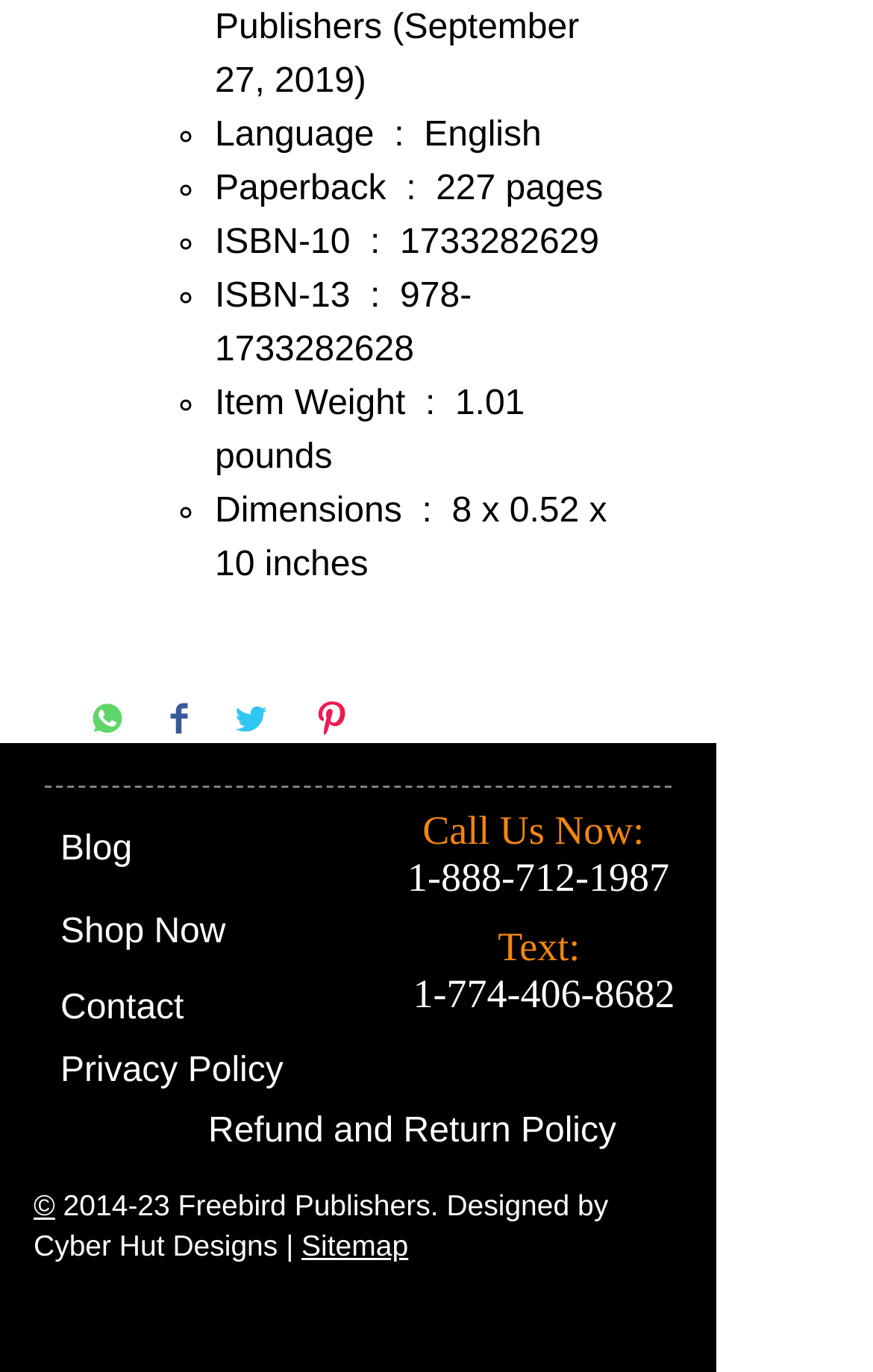Find the bounding box coordinates of the clickable area that will achieve the following instruction: "View Refund and Return Policy".

[0.238, 0.804, 0.706, 0.849]